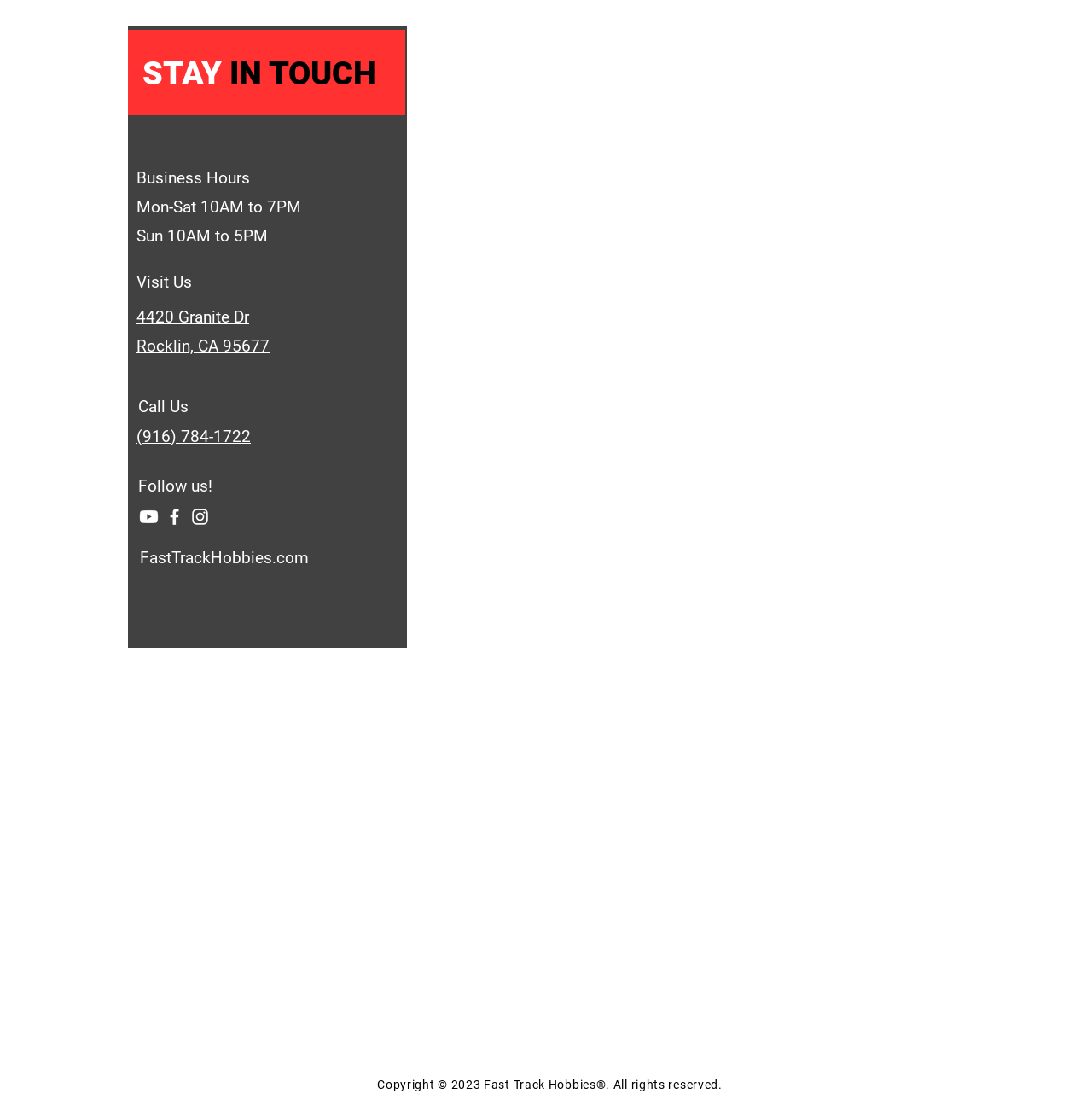Calculate the bounding box coordinates of the UI element given the description: "aria-label="Instagram"".

[0.173, 0.462, 0.193, 0.482]